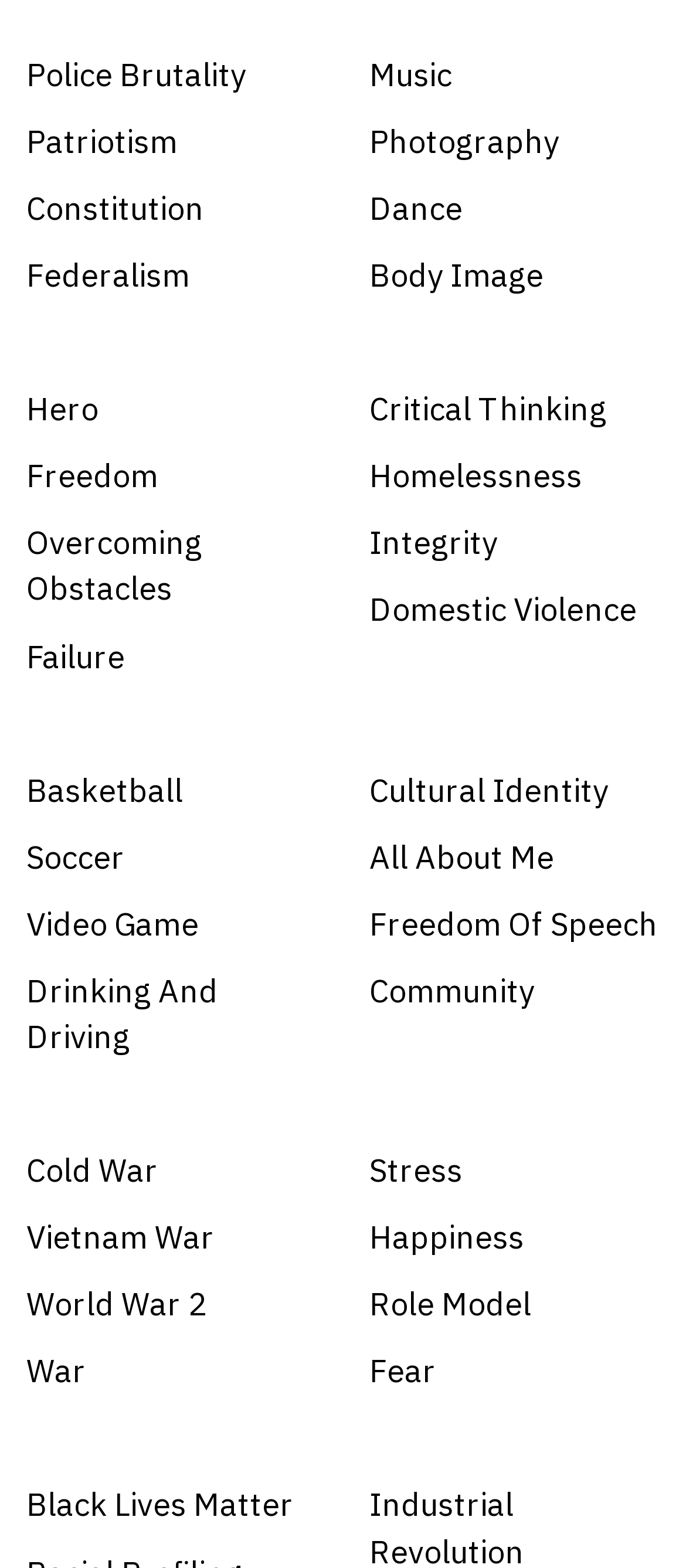Locate the bounding box coordinates of the element that should be clicked to execute the following instruction: "Discover Hero".

[0.038, 0.247, 0.462, 0.276]